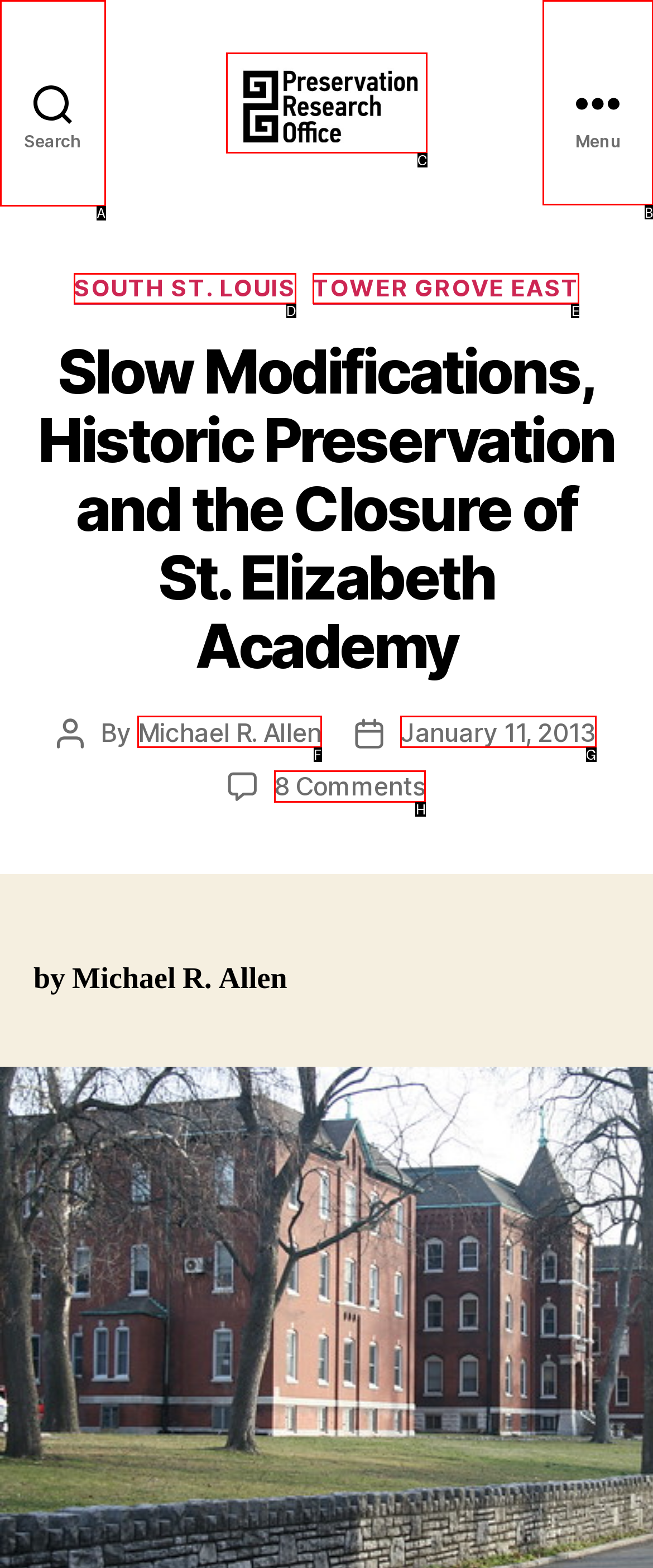Select the HTML element that should be clicked to accomplish the task: Open the menu Reply with the corresponding letter of the option.

B